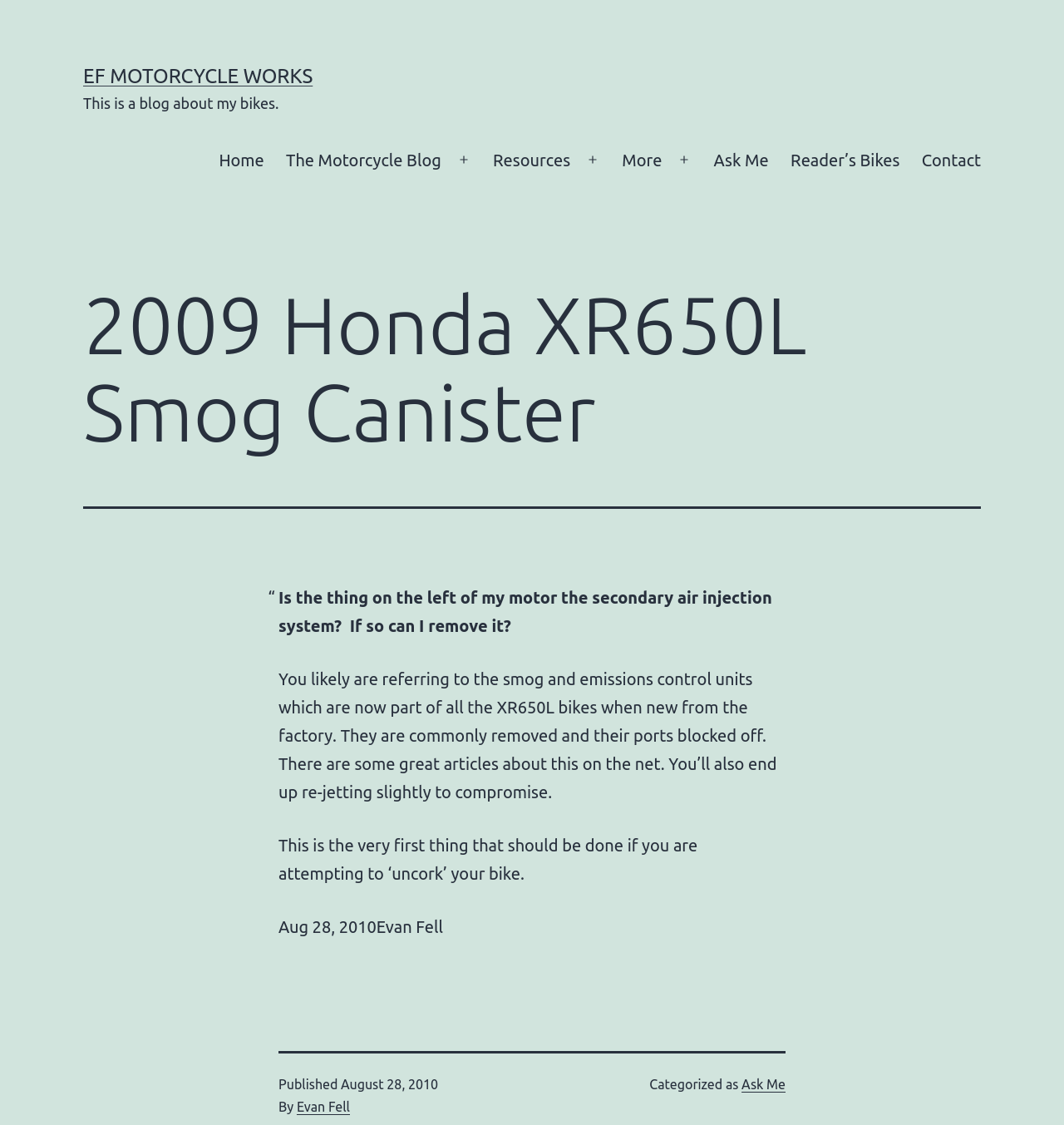Please locate and retrieve the main header text of the webpage.

2009 Honda XR650L Smog Canister